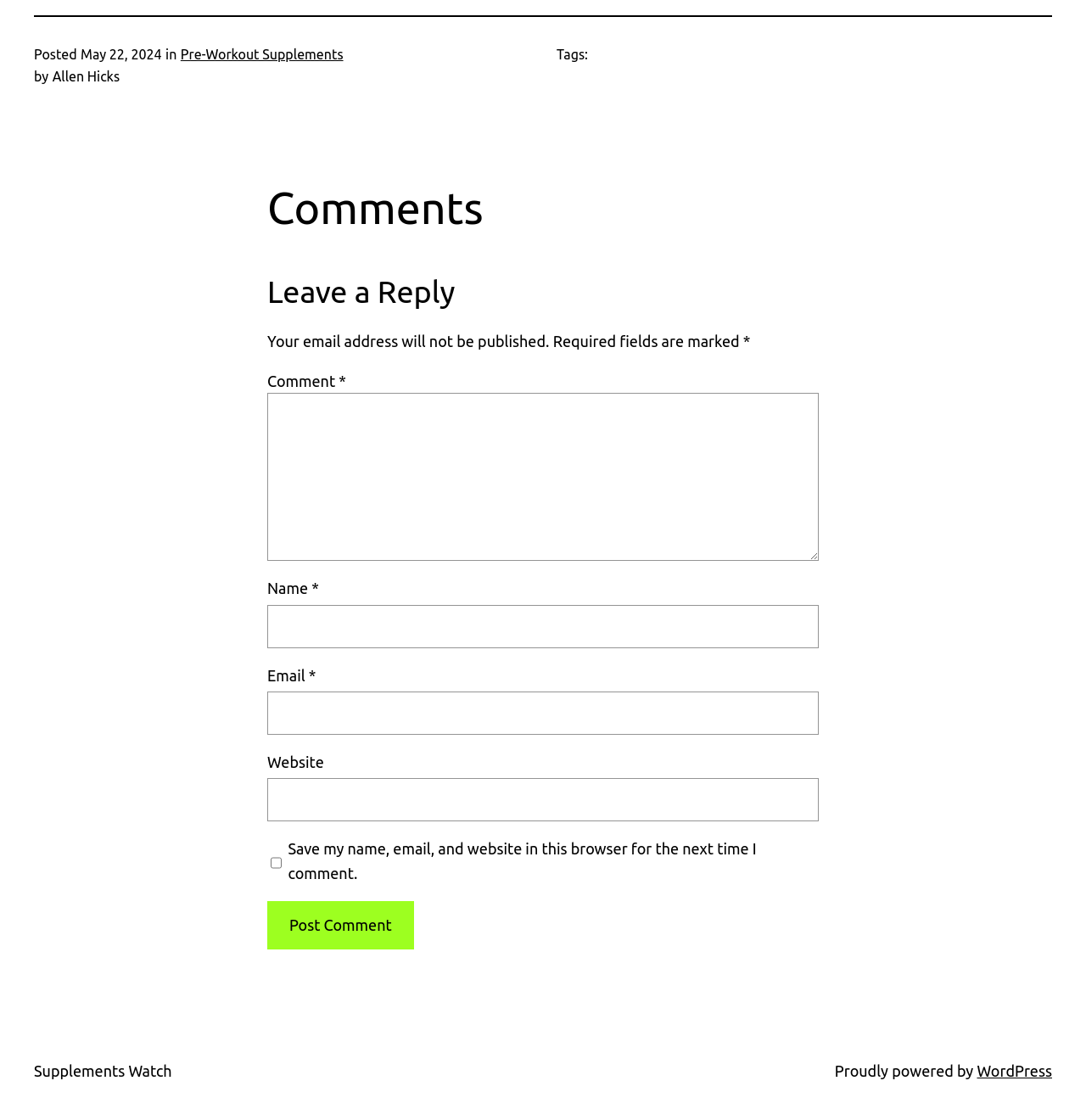Pinpoint the bounding box coordinates of the element that must be clicked to accomplish the following instruction: "Check the box to save your information". The coordinates should be in the format of four float numbers between 0 and 1, i.e., [left, top, right, bottom].

[0.249, 0.752, 0.259, 0.789]